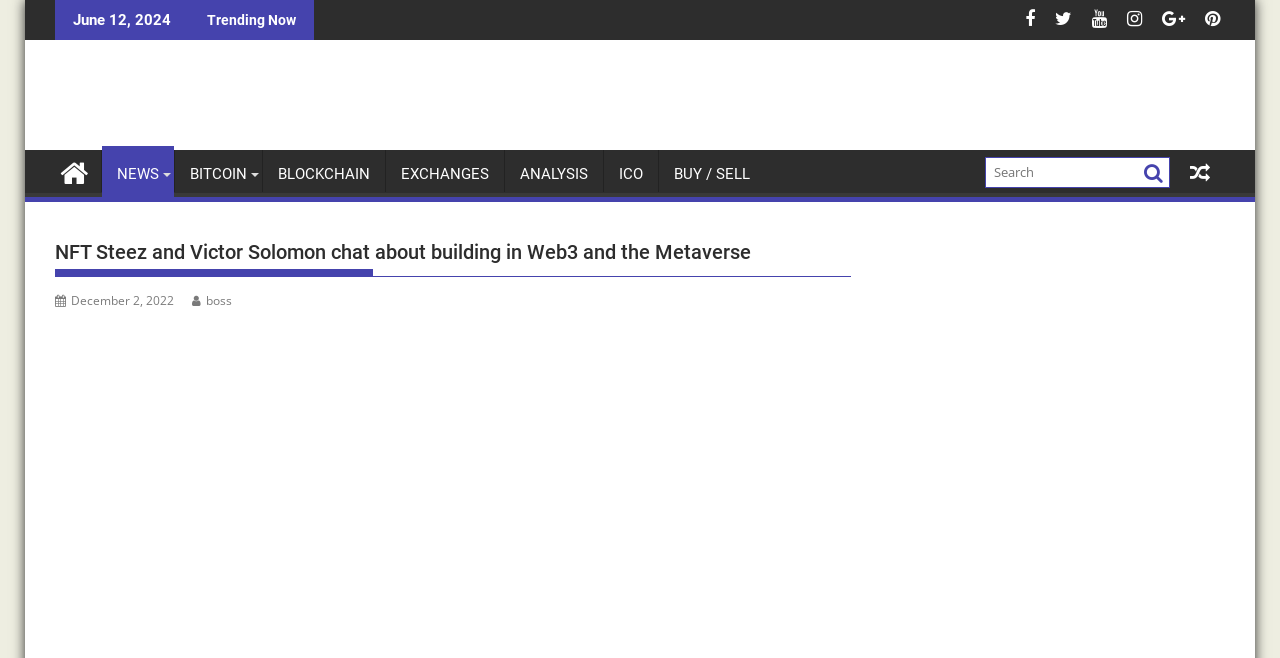Please identify the bounding box coordinates of the area I need to click to accomplish the following instruction: "Check the date of the article".

[0.043, 0.444, 0.136, 0.47]